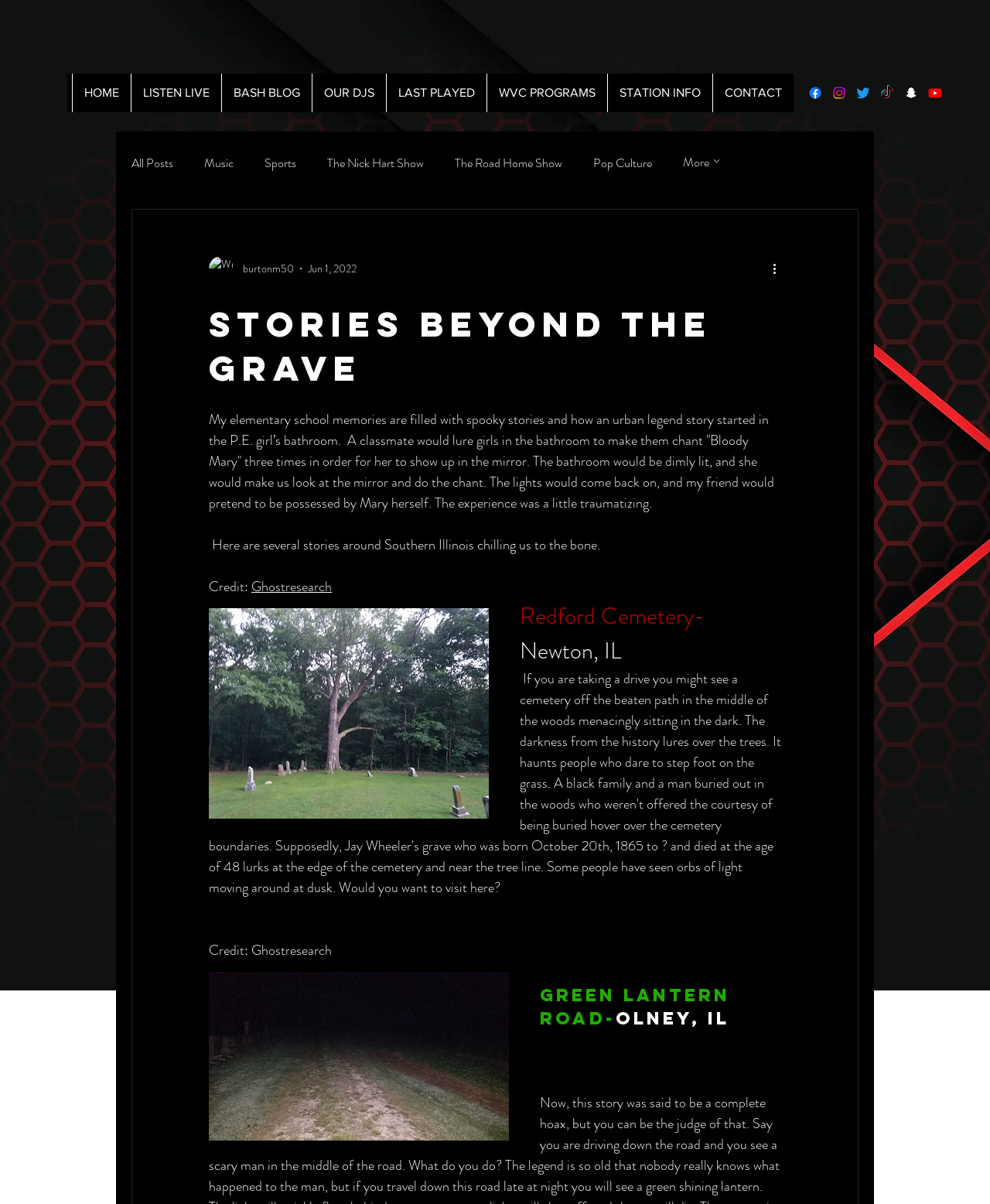Generate a thorough description of the webpage.

The webpage is about a blog post titled "Stories Beyond The Grave" and features a collection of spooky stories and urban legends from Southern Illinois. At the top of the page, there is a navigation bar with links to different sections of the website, including "HOME", "LISTEN LIVE", and "CONTACT". Below the navigation bar, there is a social media bar with links to the website's Facebook, Instagram, Twitter, TikTok, Snapchat, and YouTube pages, each represented by an icon.

On the left side of the page, there is a secondary navigation bar with links to different categories of blog posts, including "All Posts", "Music", "Sports", and "Pop Culture". Below this navigation bar, there is a section with the writer's picture and name, "burtonm50", along with the date of the post, "Jun 1, 2022".

The main content of the page is a blog post that starts with a personal anecdote about the author's experience with an urban legend in their elementary school. The post then transitions to sharing several spooky stories from Southern Illinois, including one about Redford Cemetery in Newton, IL, and another about Green Lantern Road in Olney, IL. Each story is accompanied by a "Credit" link to the source, "Ghostresearch".

Throughout the page, there are several buttons and links that allow users to interact with the content, including a "More actions" button and a "More" link that reveals additional options. The page also features several headings and subheadings that break up the content and provide a clear structure to the post.